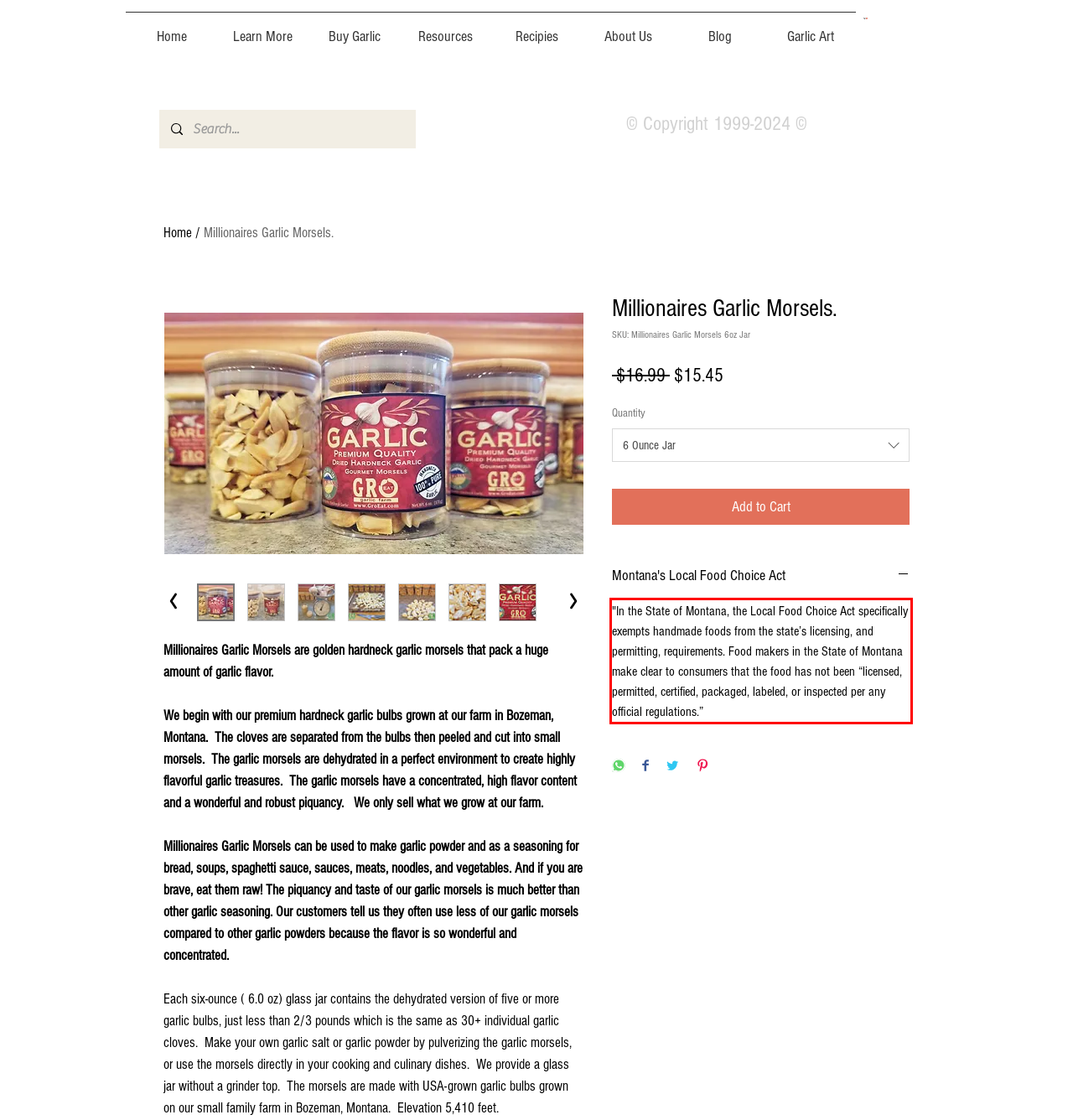Analyze the webpage screenshot and use OCR to recognize the text content in the red bounding box.

"In the State of Montana, the Local Food Choice Act specifically exempts handmade foods from the state’s licensing, and permitting, requirements. Food makers in the State of Montana make clear to consumers that the food has not been “licensed, permitted, certified, packaged, labeled, or inspected per any official regulations.”